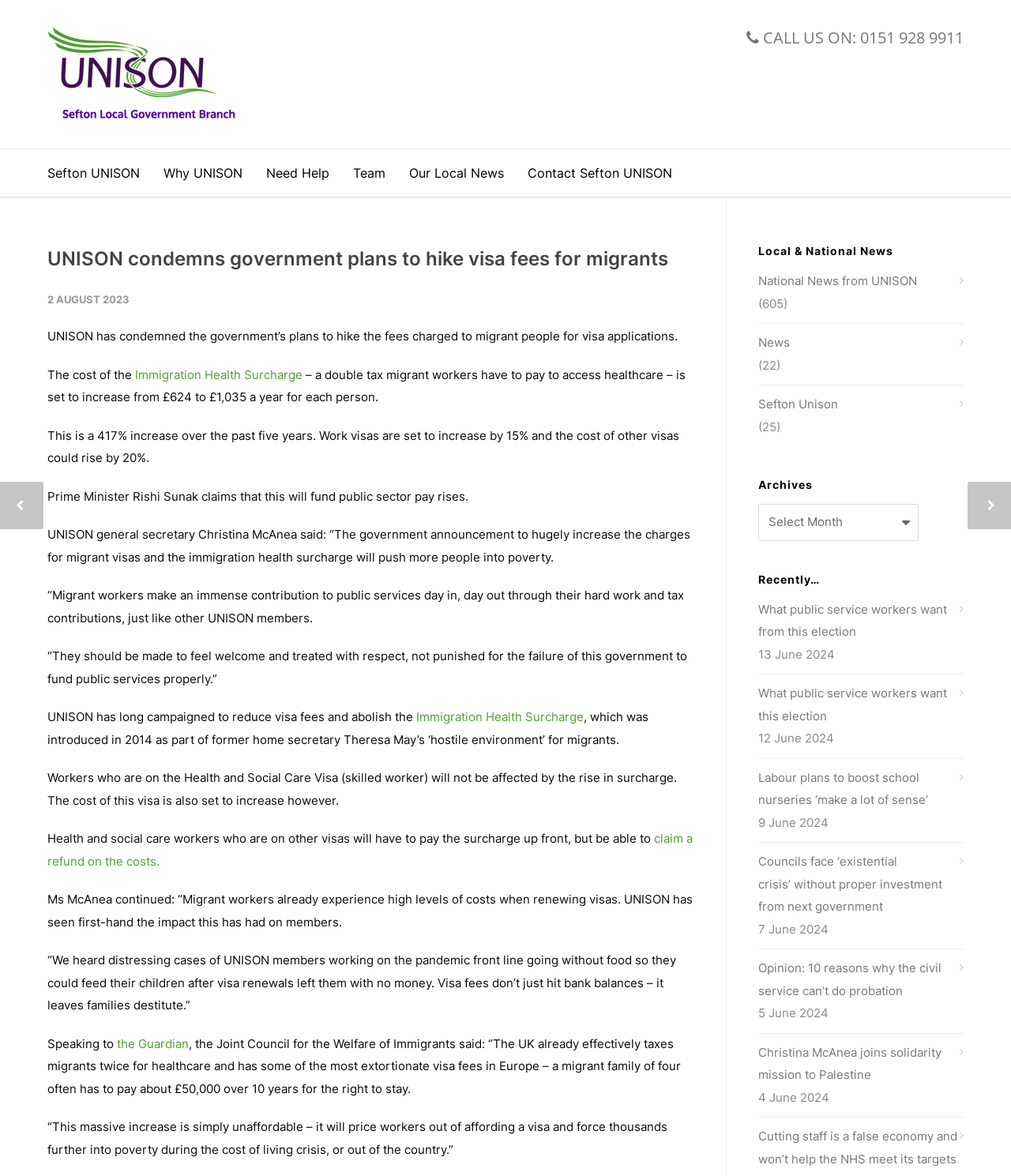What is the phone number to call Sefton UNISON?
Provide an in-depth answer to the question, covering all aspects.

The phone number can be found in the top-right corner of the webpage, in a static text element that says 'CALL US ON: 0151 928 9911'.